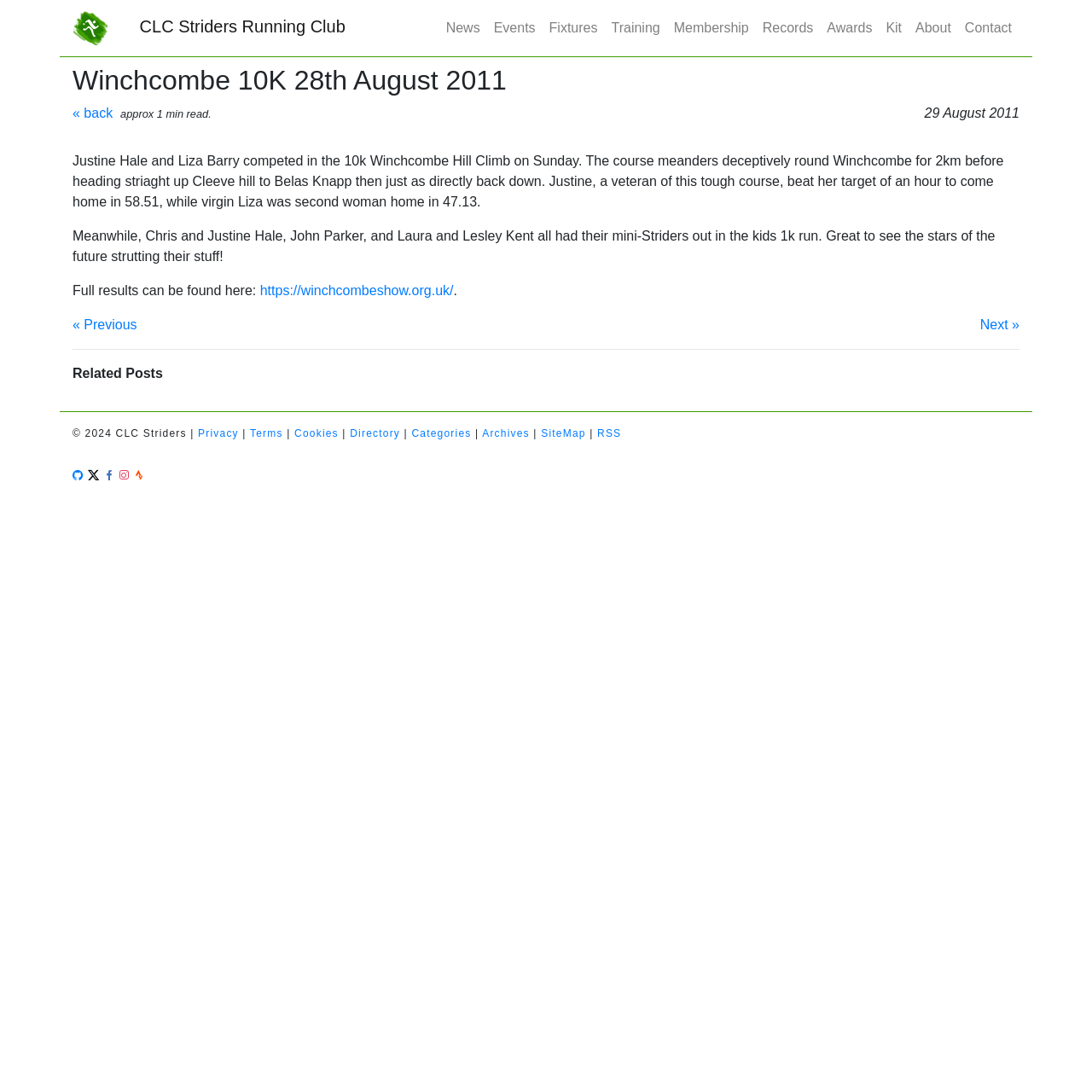Please identify the bounding box coordinates of where to click in order to follow the instruction: "Click the 'News' link".

[0.402, 0.01, 0.446, 0.041]